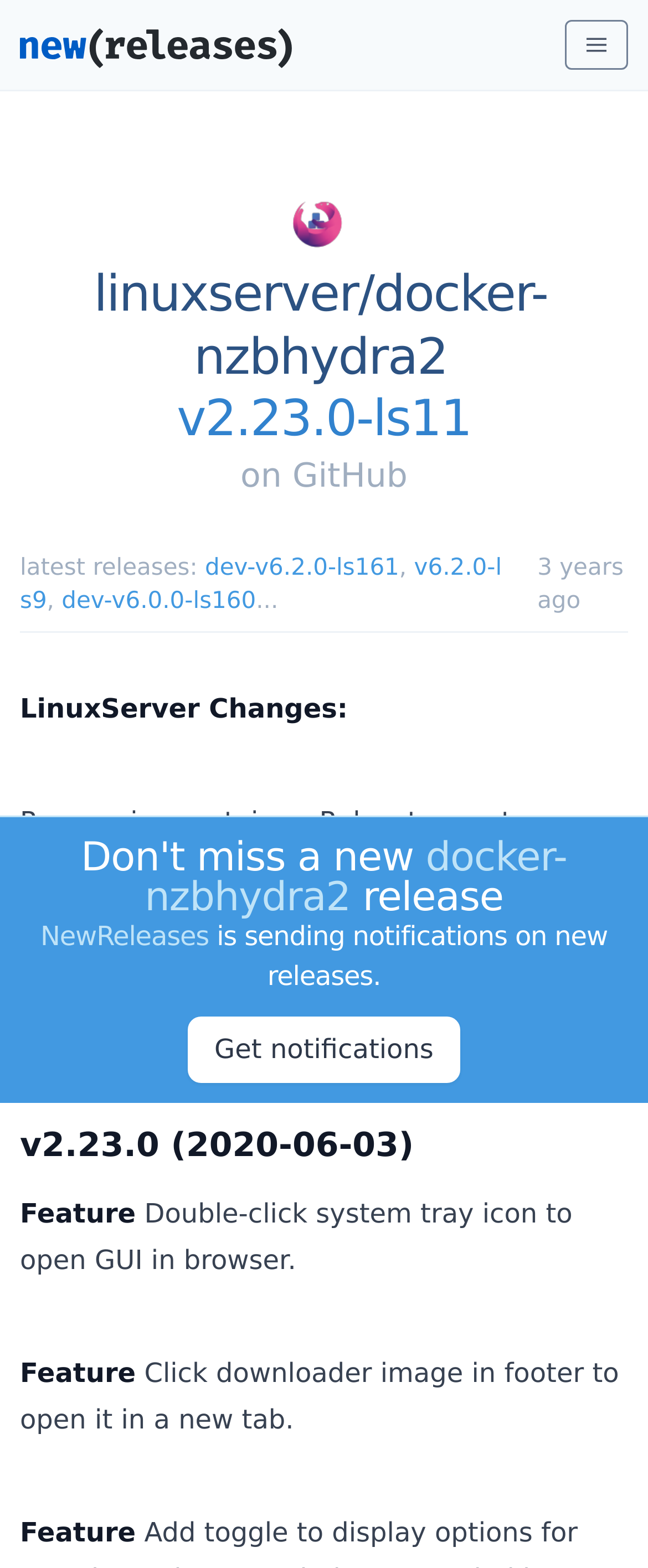Identify the bounding box coordinates of the HTML element based on this description: "Get notifications".

[0.29, 0.648, 0.71, 0.691]